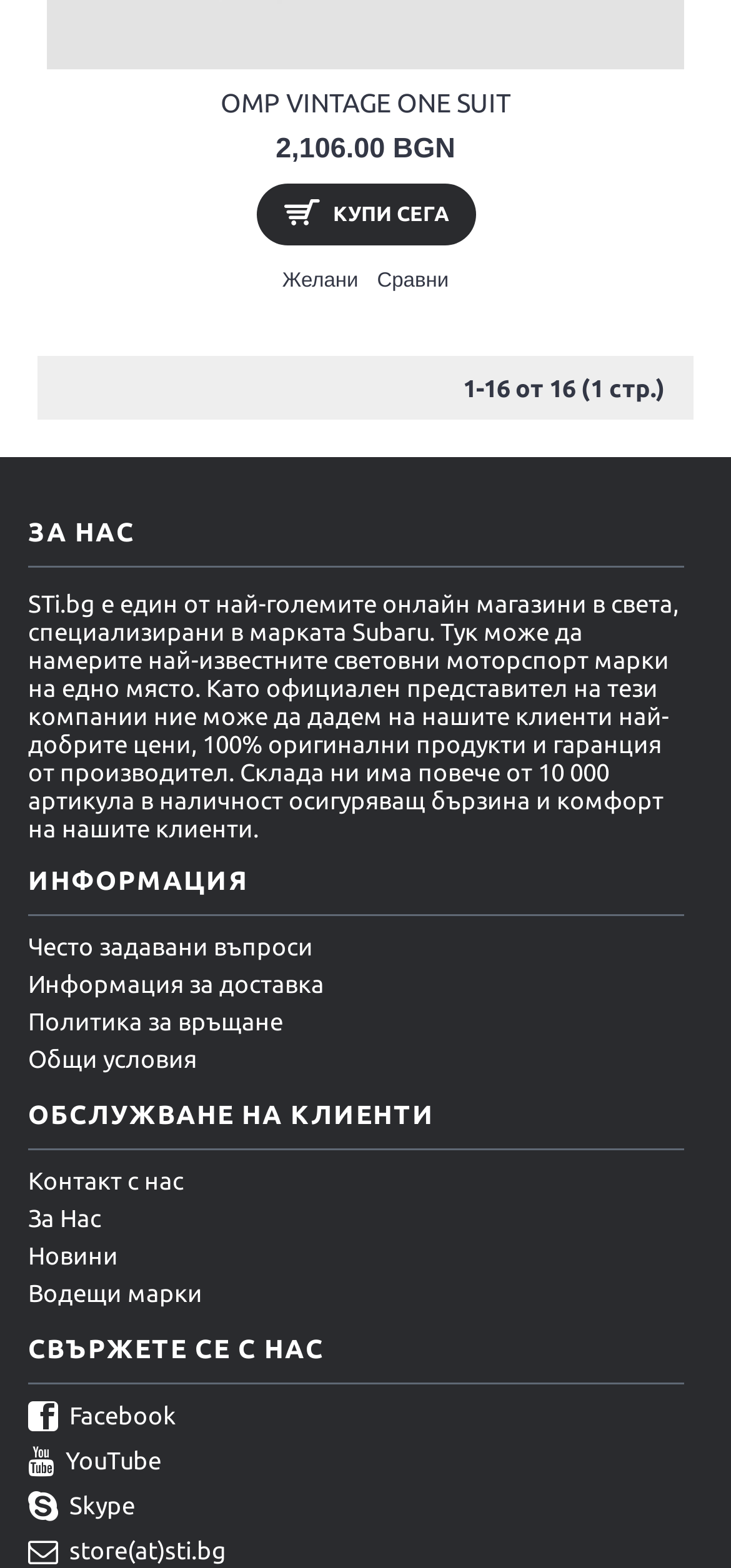Analyze the image and give a detailed response to the question:
How can I contact the company?

The contact link can be found under the 'ОБСЛУЖВАНЕ НА КЛИЕНТИ' section, which allows customers to get in touch with the company.